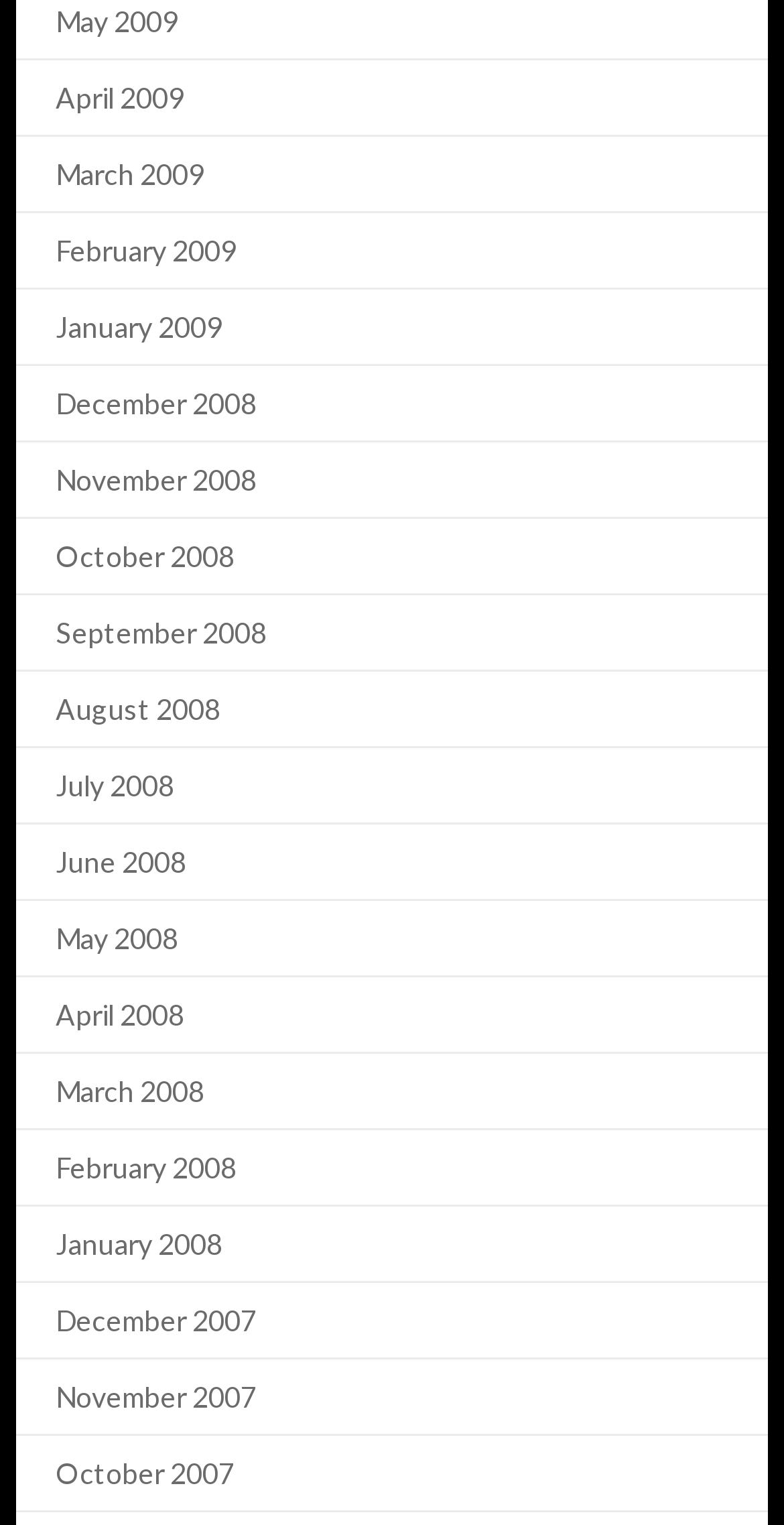Are there any months listed in 2008?
Identify the answer in the screenshot and reply with a single word or phrase.

Yes